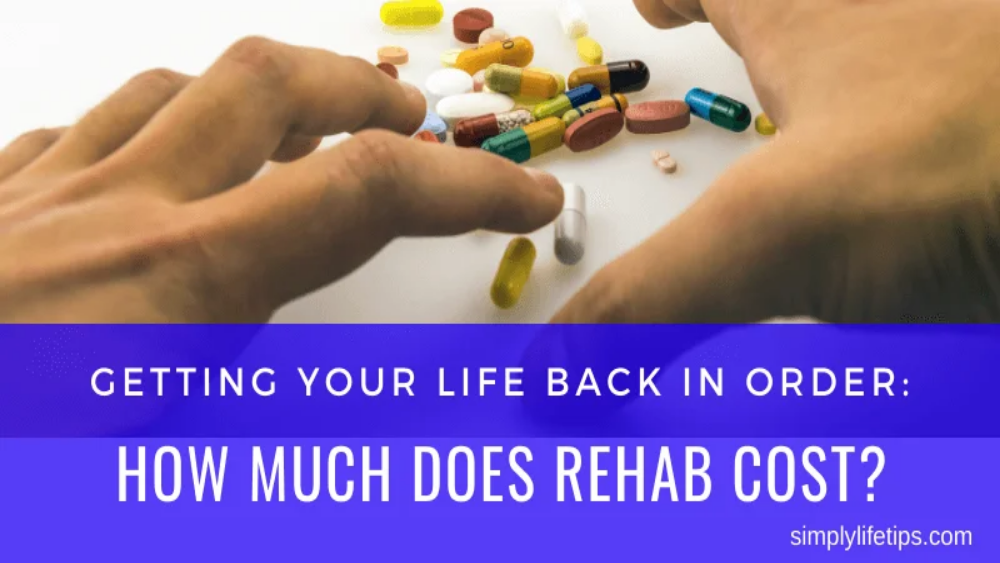What is the color of the bold banner?
Using the image, give a concise answer in the form of a single word or short phrase.

Blue